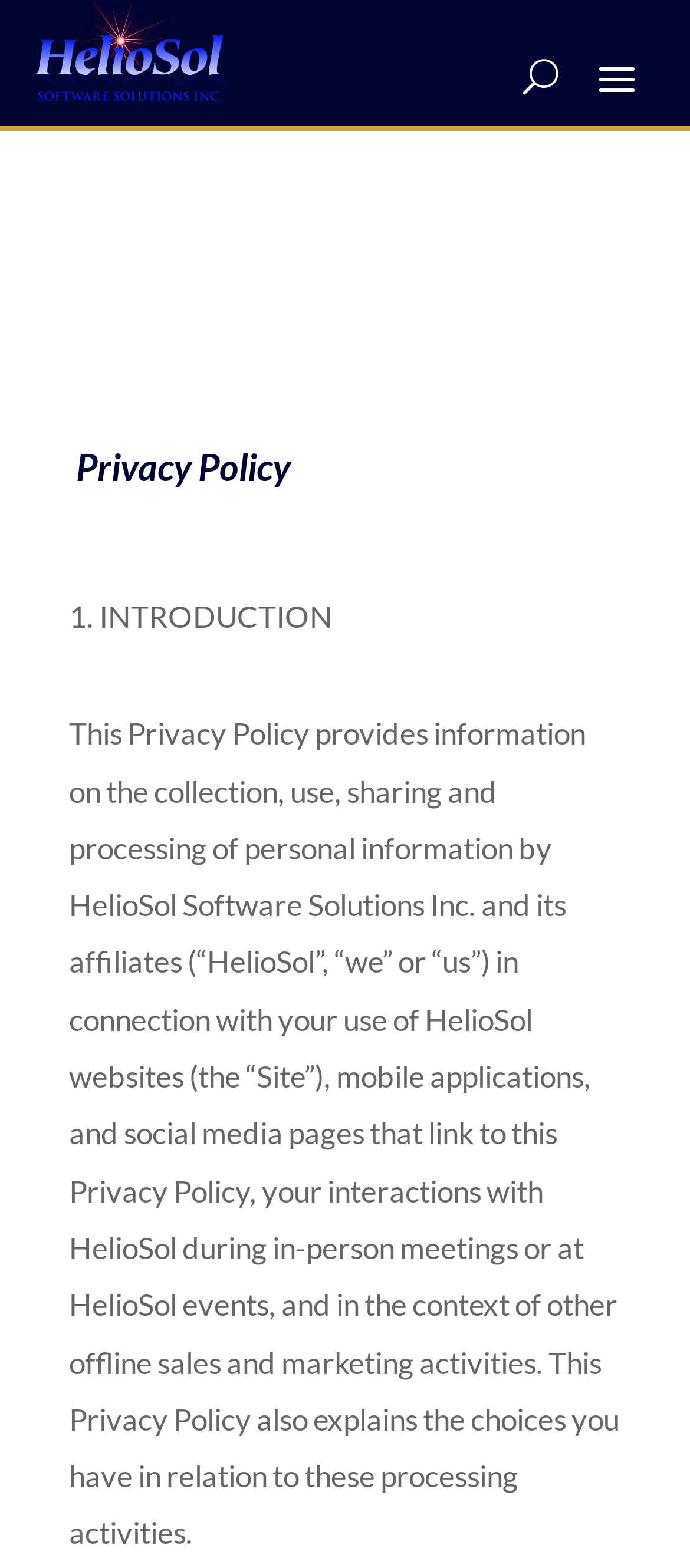What is the bounding box coordinate of the 'U' button?
From the image, provide a succinct answer in one word or a short phrase.

[0.758, 0.031, 0.809, 0.067]